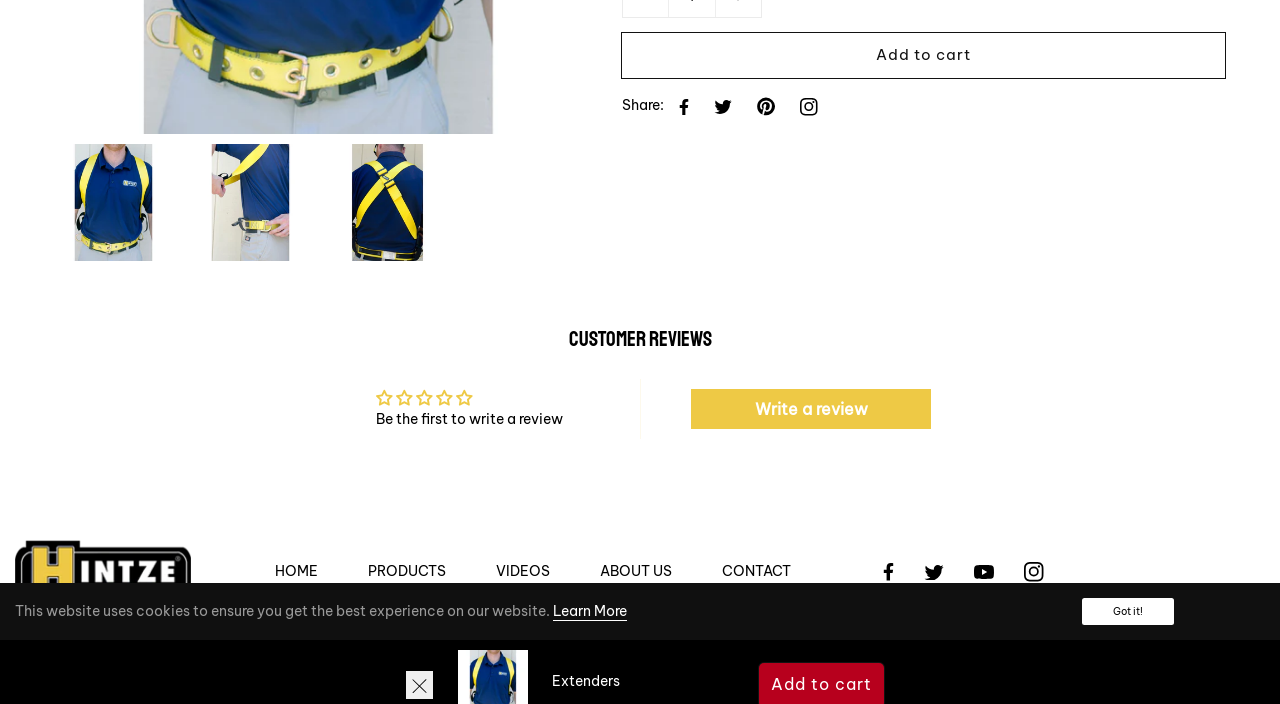Locate the bounding box of the user interface element based on this description: "Write a review".

[0.54, 0.552, 0.727, 0.609]